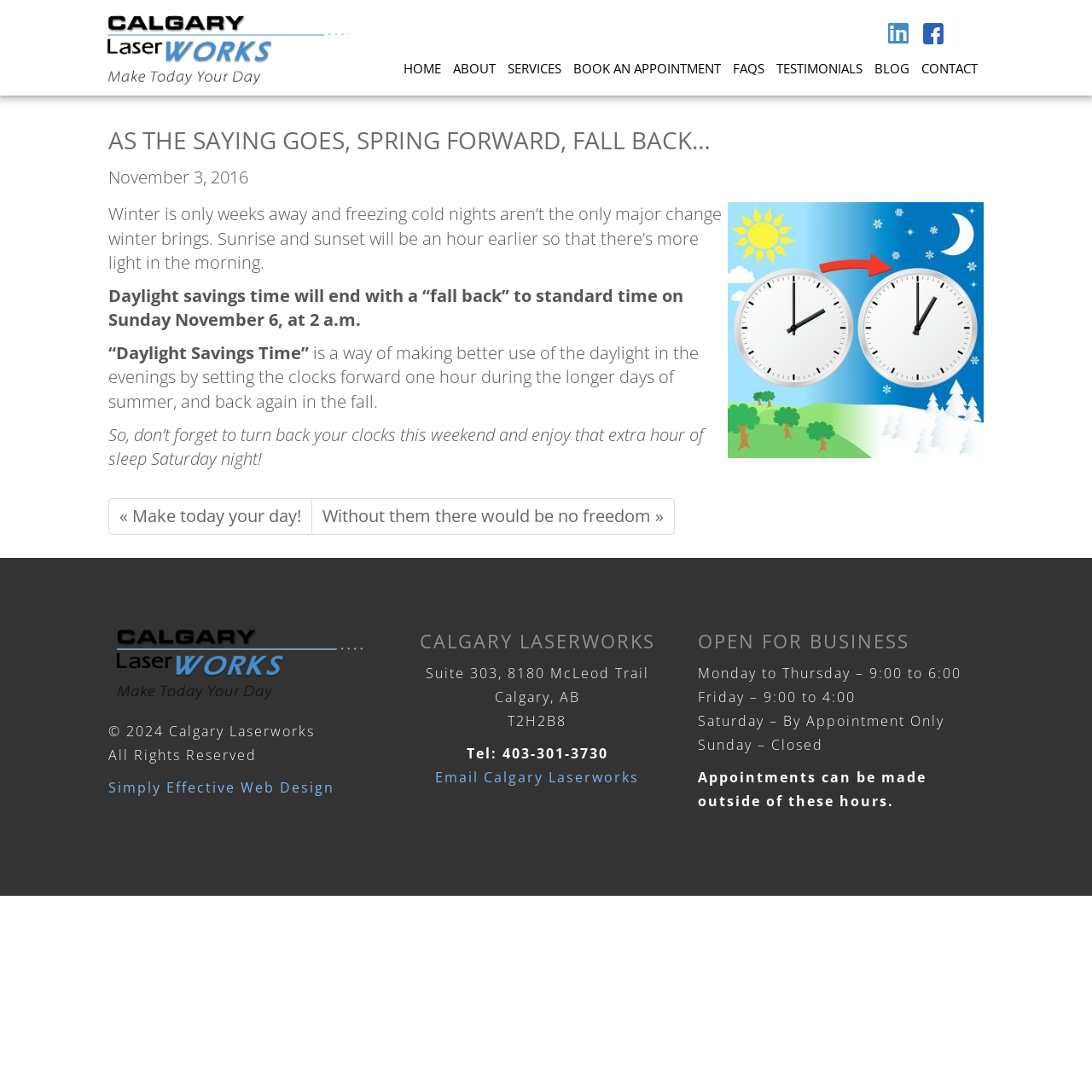Point out the bounding box coordinates of the section to click in order to follow this instruction: "Read the blog".

[0.798, 0.039, 0.836, 0.074]